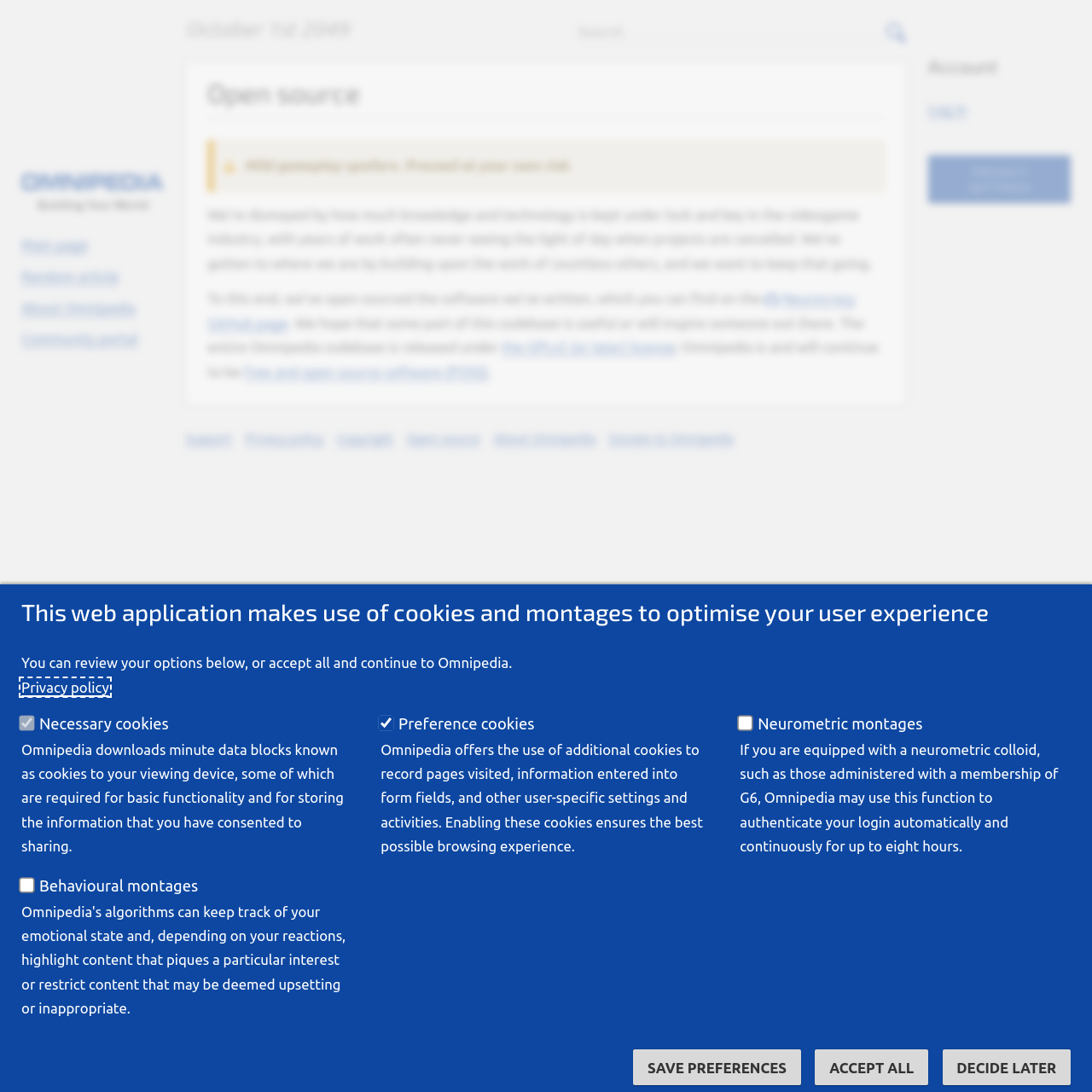Find the bounding box coordinates for the area you need to click to carry out the instruction: "View random article". The coordinates should be four float numbers between 0 and 1, indicated as [left, top, right, bottom].

[0.02, 0.245, 0.109, 0.26]